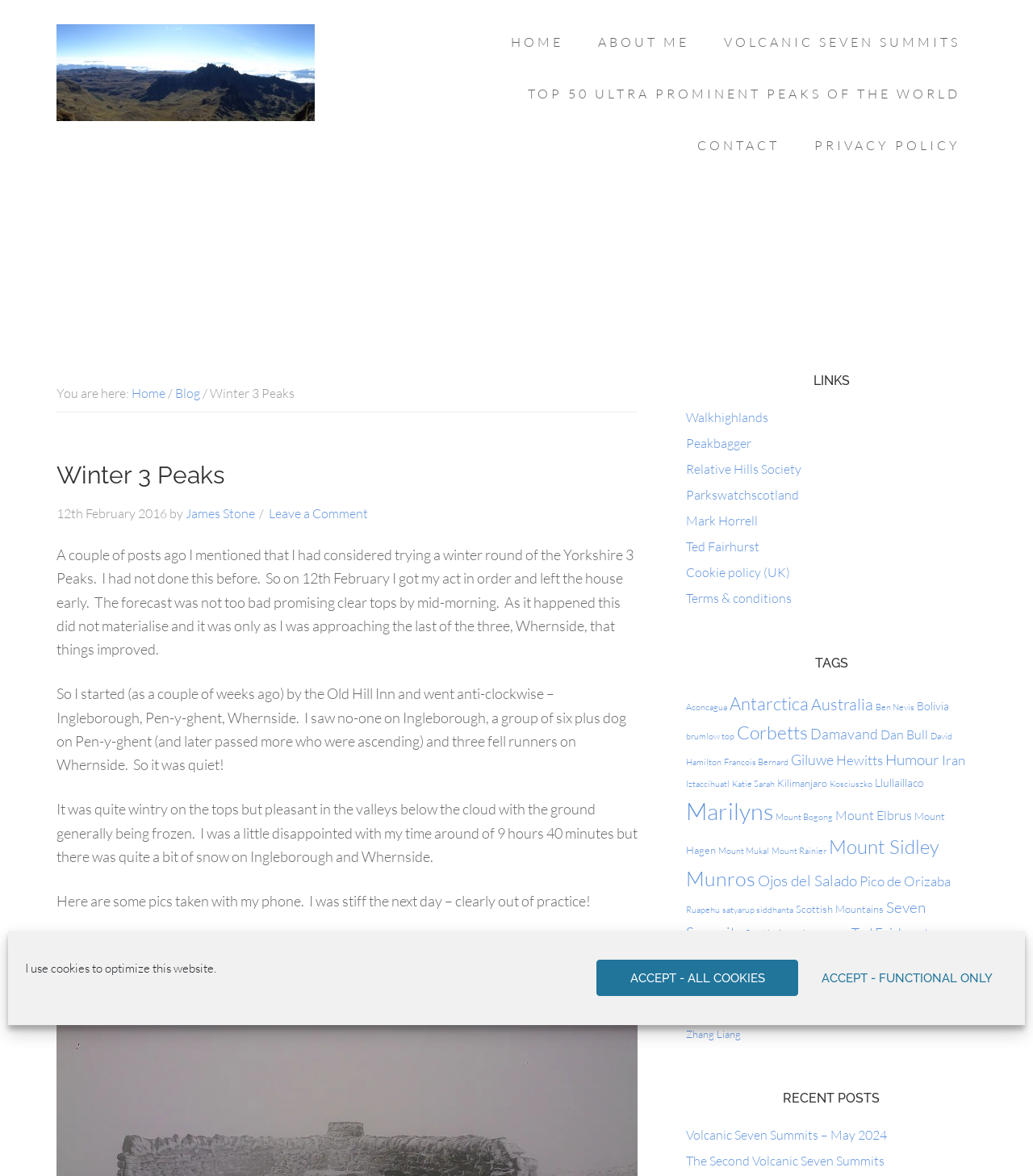Identify the bounding box for the UI element described as: "The Second Volcanic Seven Summits". Ensure the coordinates are four float numbers between 0 and 1, formatted as [left, top, right, bottom].

[0.664, 0.98, 0.856, 0.994]